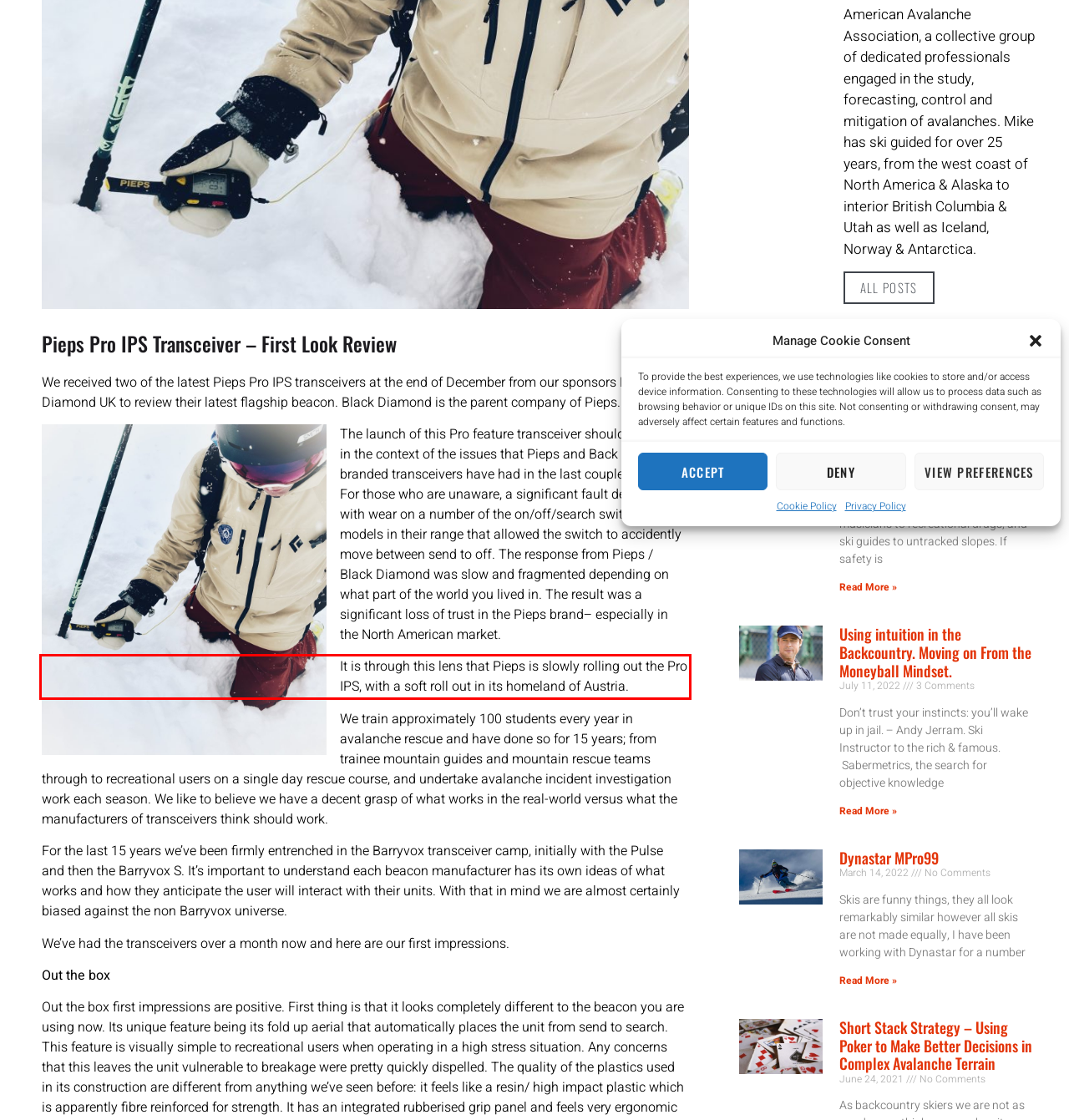By examining the provided screenshot of a webpage, recognize the text within the red bounding box and generate its text content.

It is through this lens that Pieps is slowly rolling out the Pro IPS, with a soft roll out in its homeland of Austria.